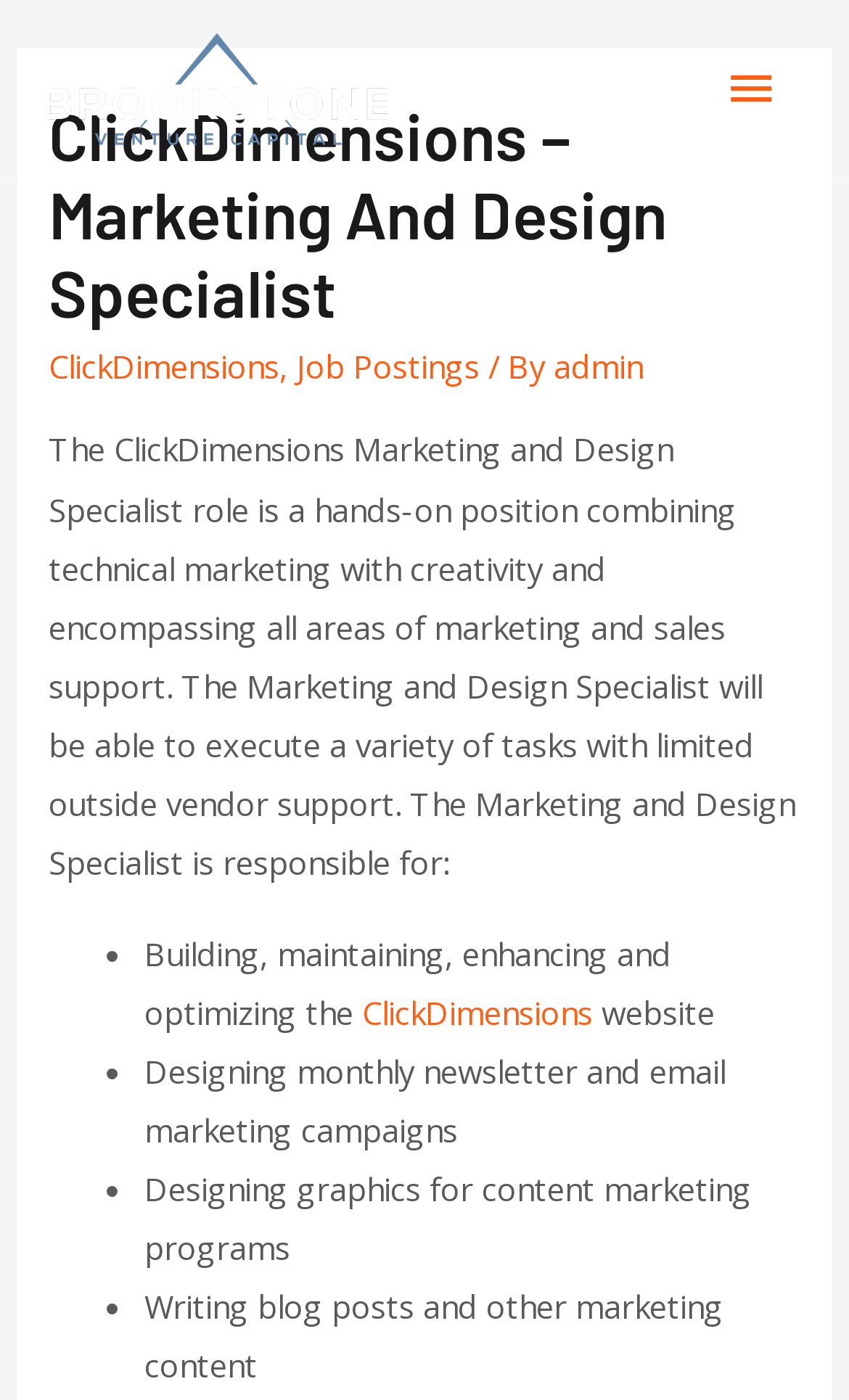Create a detailed narrative describing the layout and content of the webpage.

The webpage is about a job posting for a Marketing and Design Specialist at ClickDimensions, a company backed by Brookstone Venture Capital. At the top left of the page, there is a link, and on the top right, there is a main menu button that can be expanded. 

Below the main menu button, there is a header section that spans almost the entire width of the page. Within this section, there is a heading that displays the job title, followed by three links: "ClickDimensions", "Job Postings", and "admin". 

Below the header section, there is a paragraph of text that describes the job role, stating that it is a hands-on position that combines technical marketing with creativity. 

Following this paragraph, there is a list of responsibilities, marked by bullet points. The list includes tasks such as building and maintaining the ClickDimensions website, designing monthly newsletters and email marketing campaigns, designing graphics for content marketing programs, and writing blog posts and other marketing content.